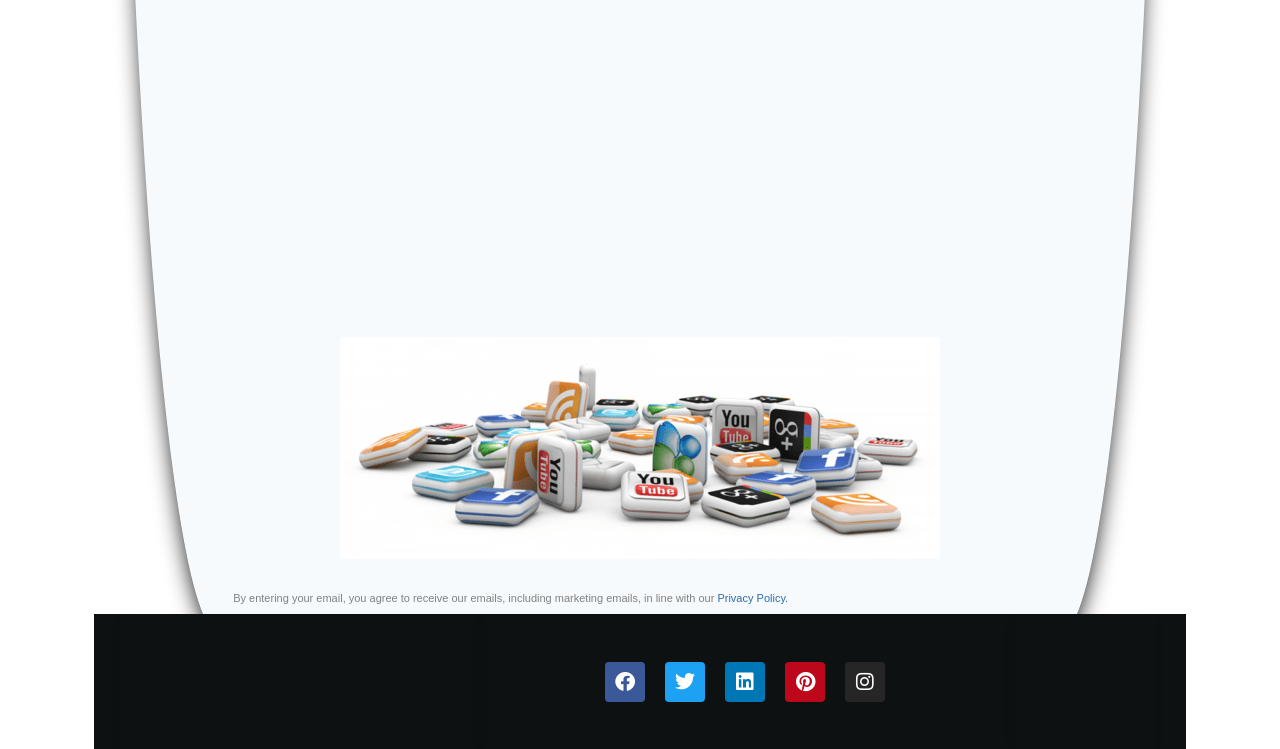For the given element description Privacy Policy., determine the bounding box coordinates of the UI element. The coordinates should follow the format (top-left x, top-left y, bottom-right x, bottom-right y) and be within the range of 0 to 1.

[0.56, 0.791, 0.616, 0.807]